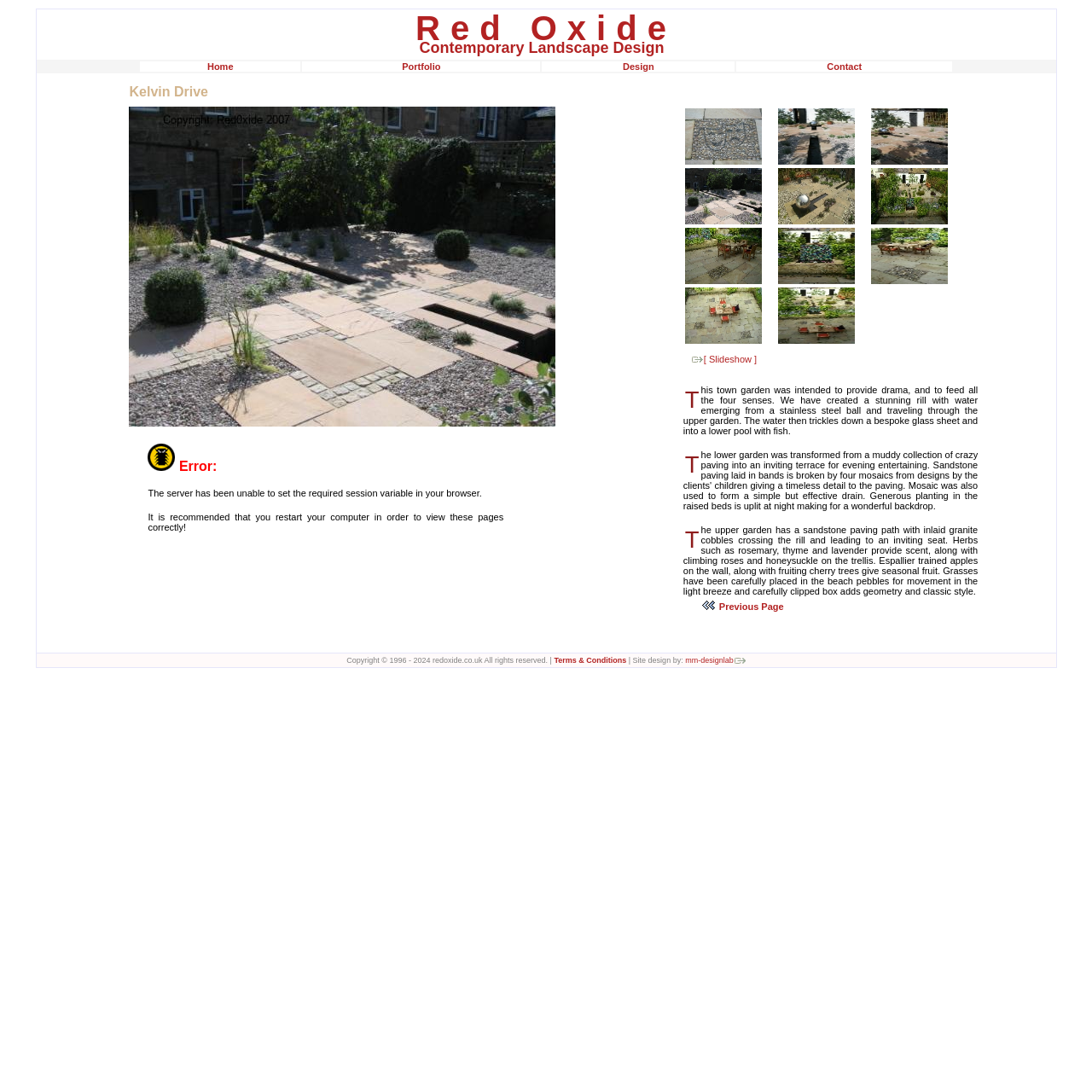Answer the question in one word or a short phrase:
What is the purpose of the garden design?

To provide drama and feed the four senses